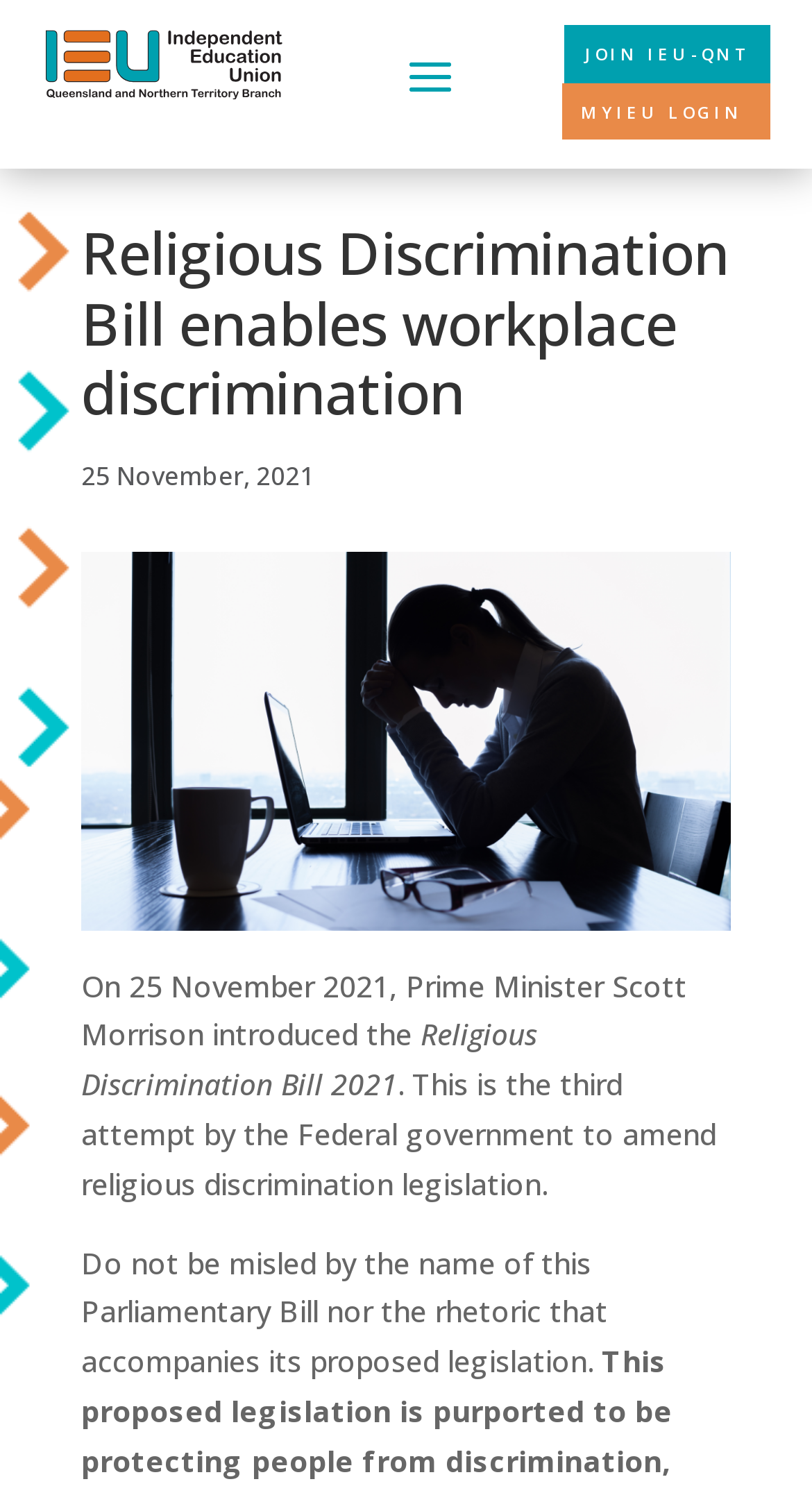Provide a short, one-word or phrase answer to the question below:
What is the purpose of the Religious Discrimination Bill according to the author?

enables workplace discrimination